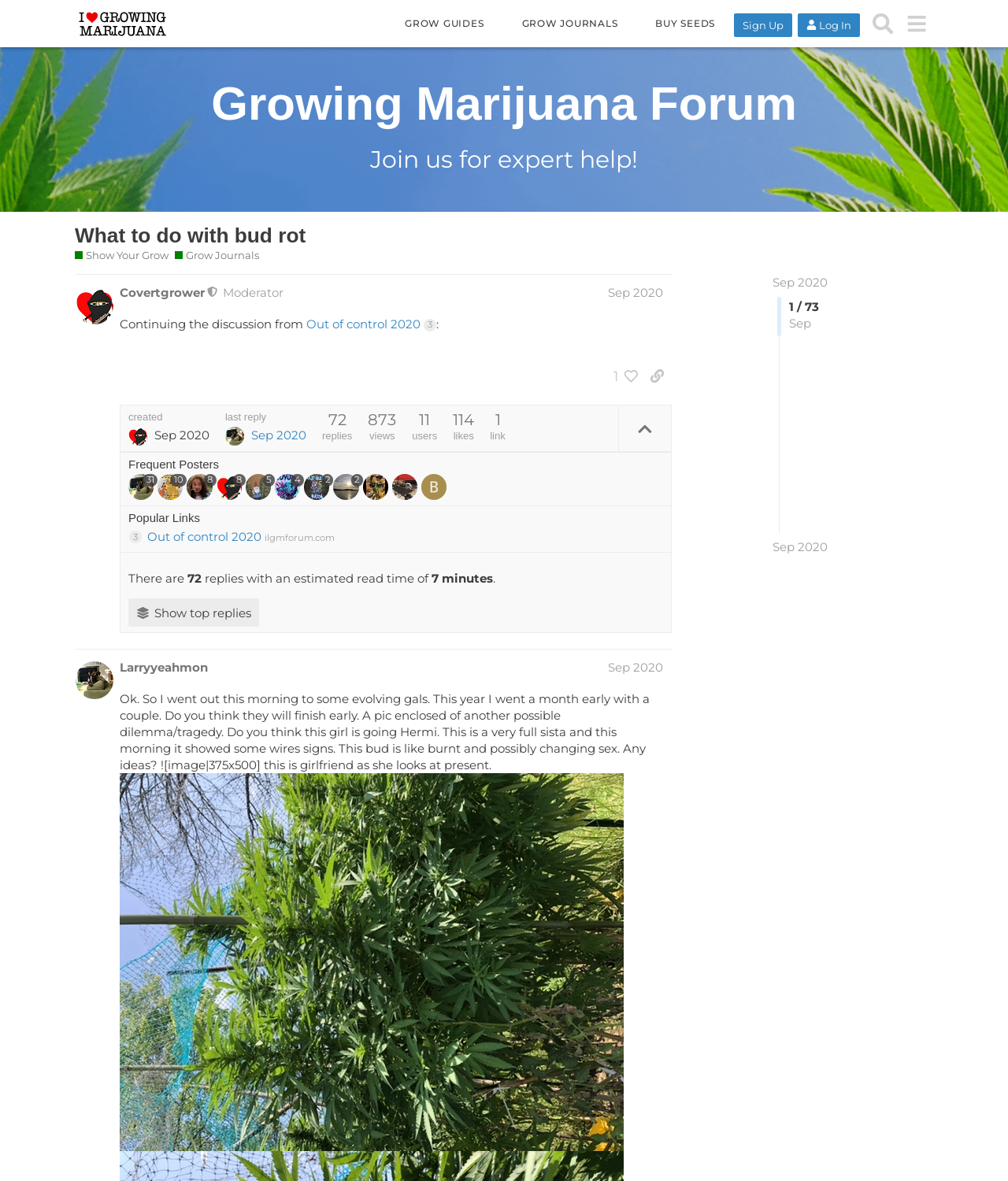Please identify the webpage's heading and generate its text content.

Growing Marijuana Forum